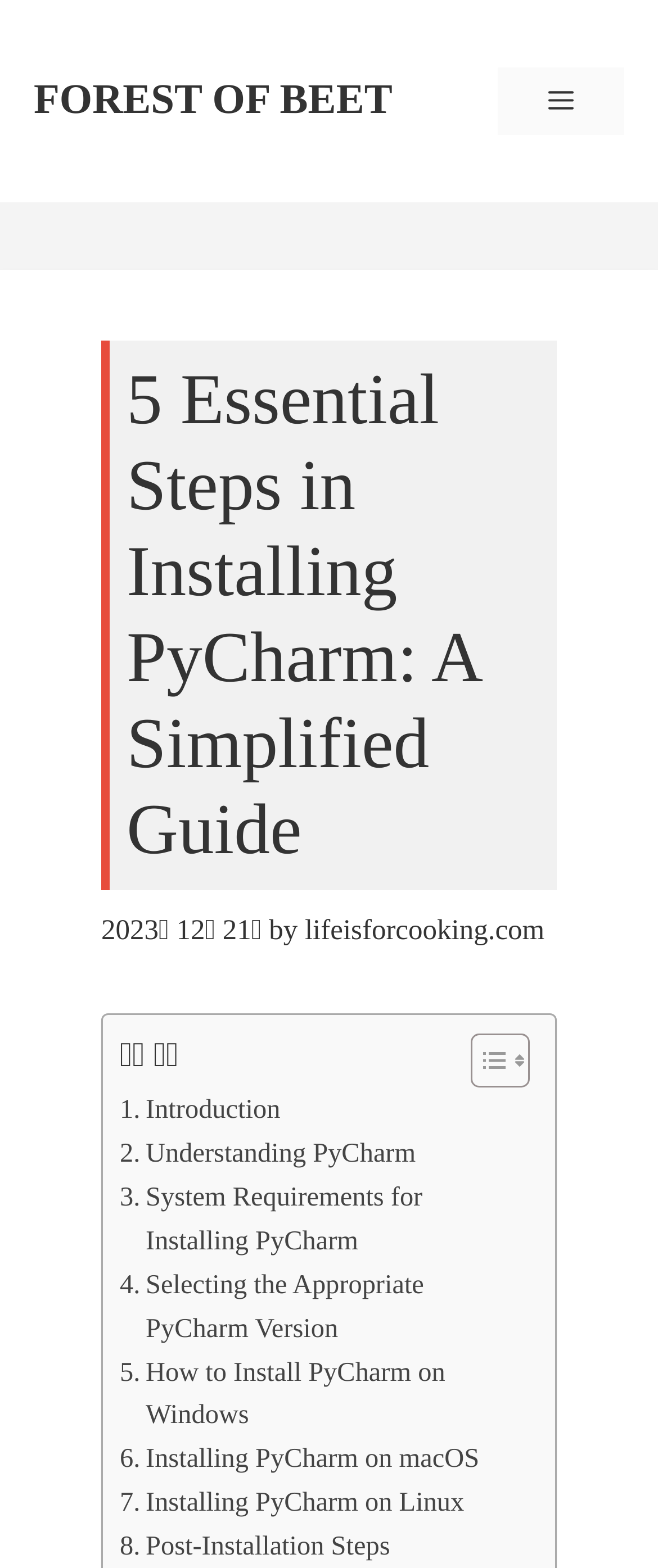Could you determine the bounding box coordinates of the clickable element to complete the instruction: "View the installing PyCharm on Windows guide"? Provide the coordinates as four float numbers between 0 and 1, i.e., [left, top, right, bottom].

[0.182, 0.862, 0.792, 0.917]